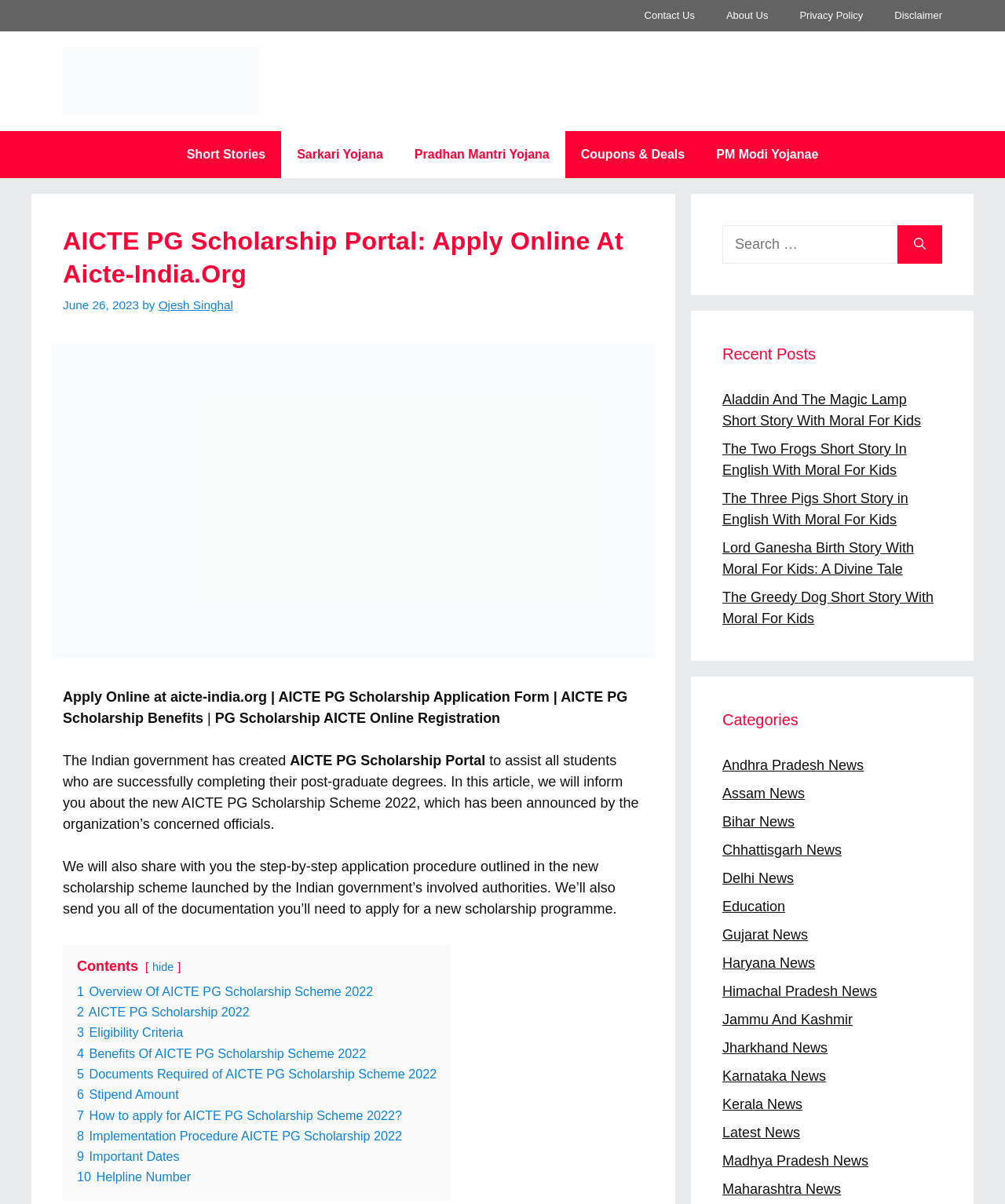What is the category of the article 'Aladdin And The Magic Lamp Short Story With Moral For Kids'?
Please give a detailed answer to the question using the information shown in the image.

The category of the article 'Aladdin And The Magic Lamp Short Story With Moral For Kids' can be inferred from the links on the webpage, which include 'Education' and 'Recent Posts'. This suggests that the article falls under the category of Education.